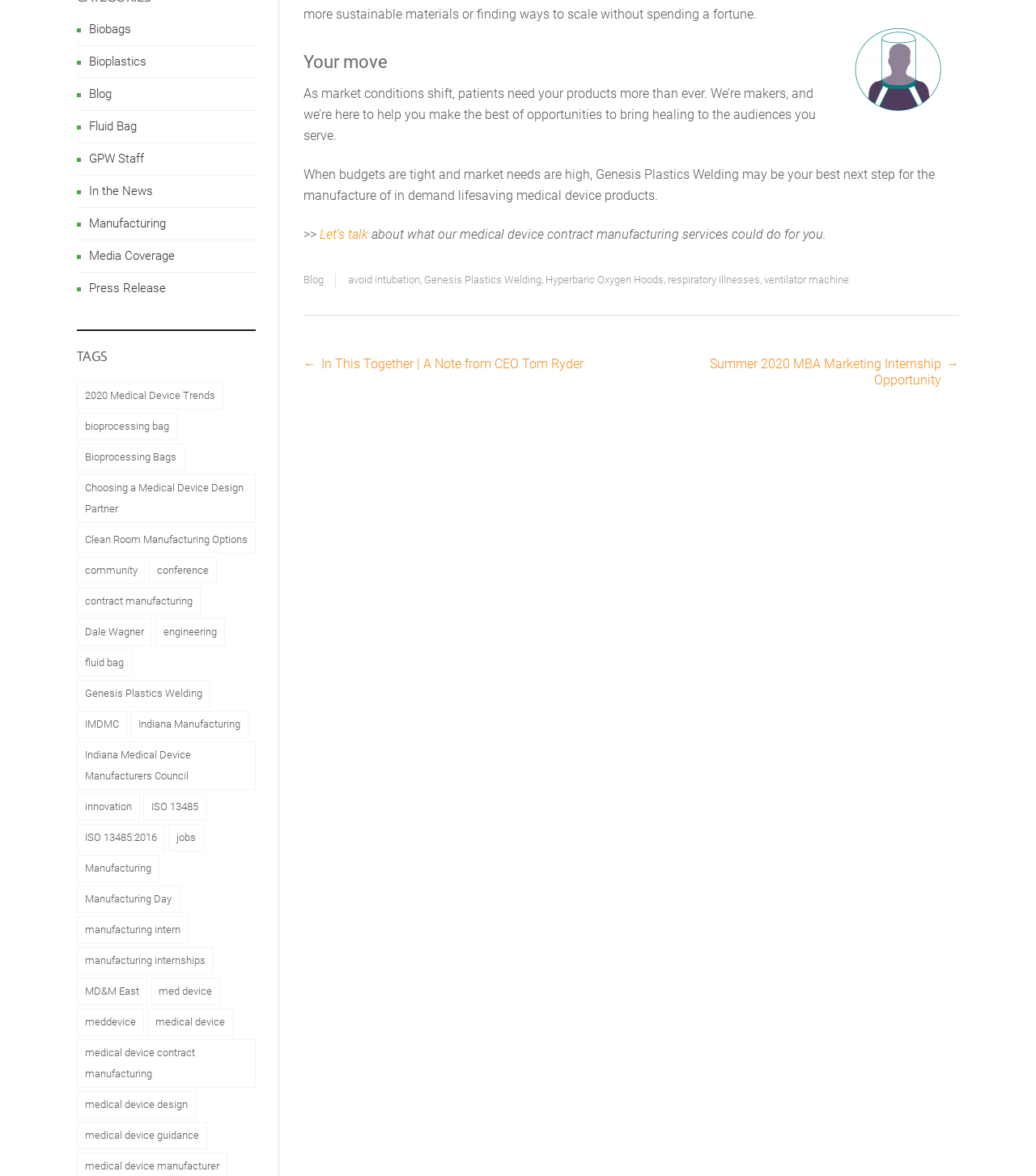What is the title of the section above the footer section?
By examining the image, provide a one-word or phrase answer.

Post navigation